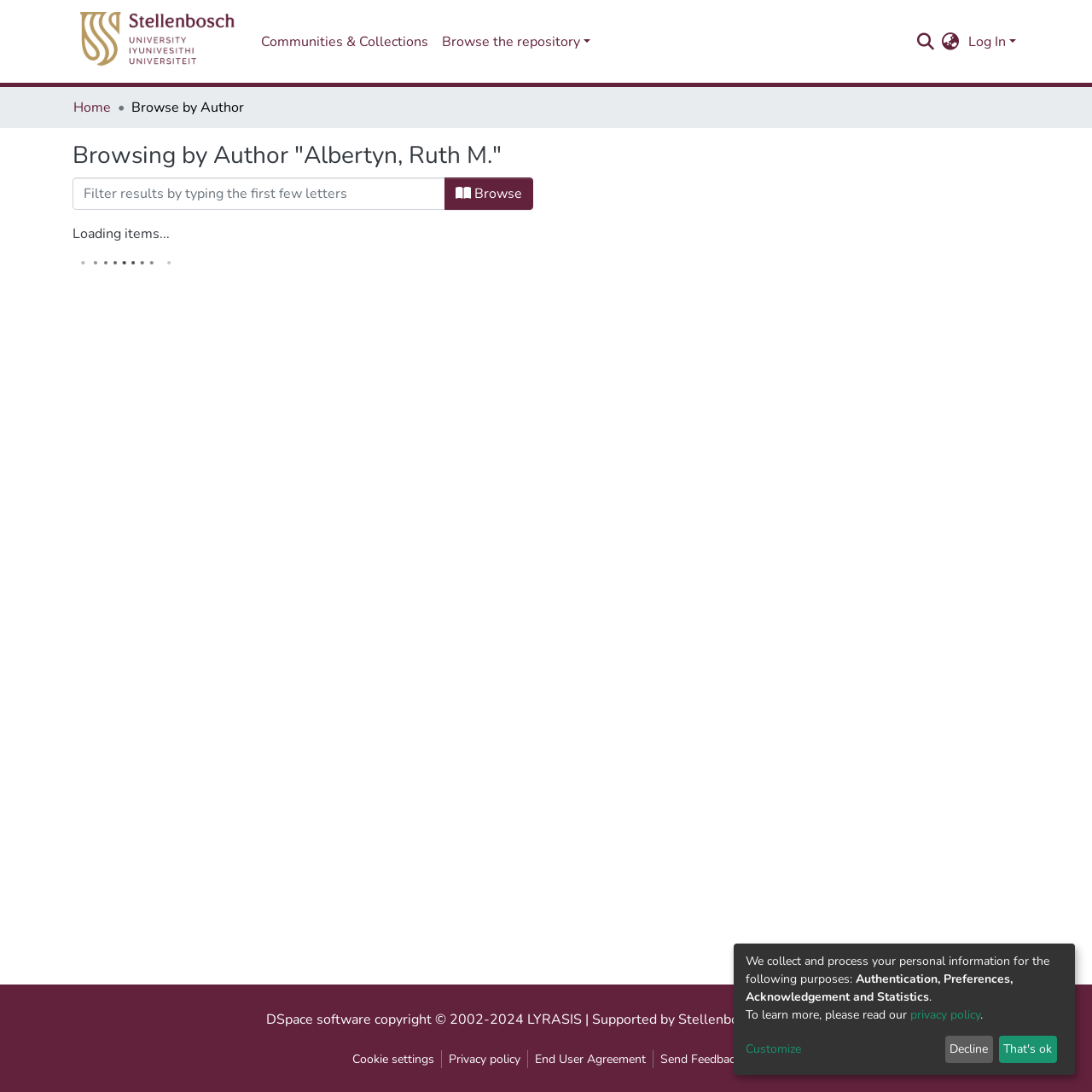What is the copyright year range?
By examining the image, provide a one-word or phrase answer.

2002-2024